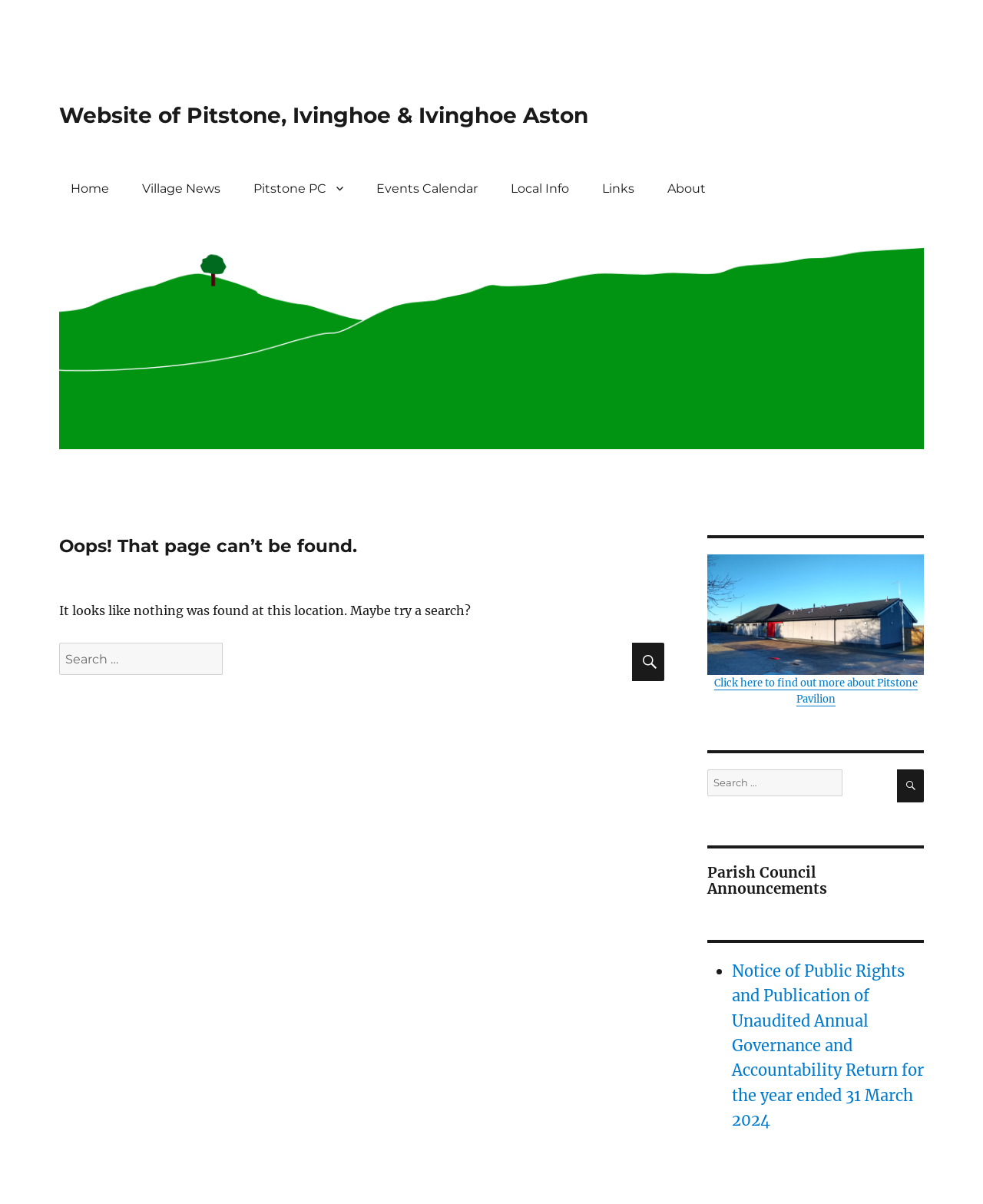What is the name of the pavilion?
Please provide a single word or phrase as the answer based on the screenshot.

Pitstone Pavilion